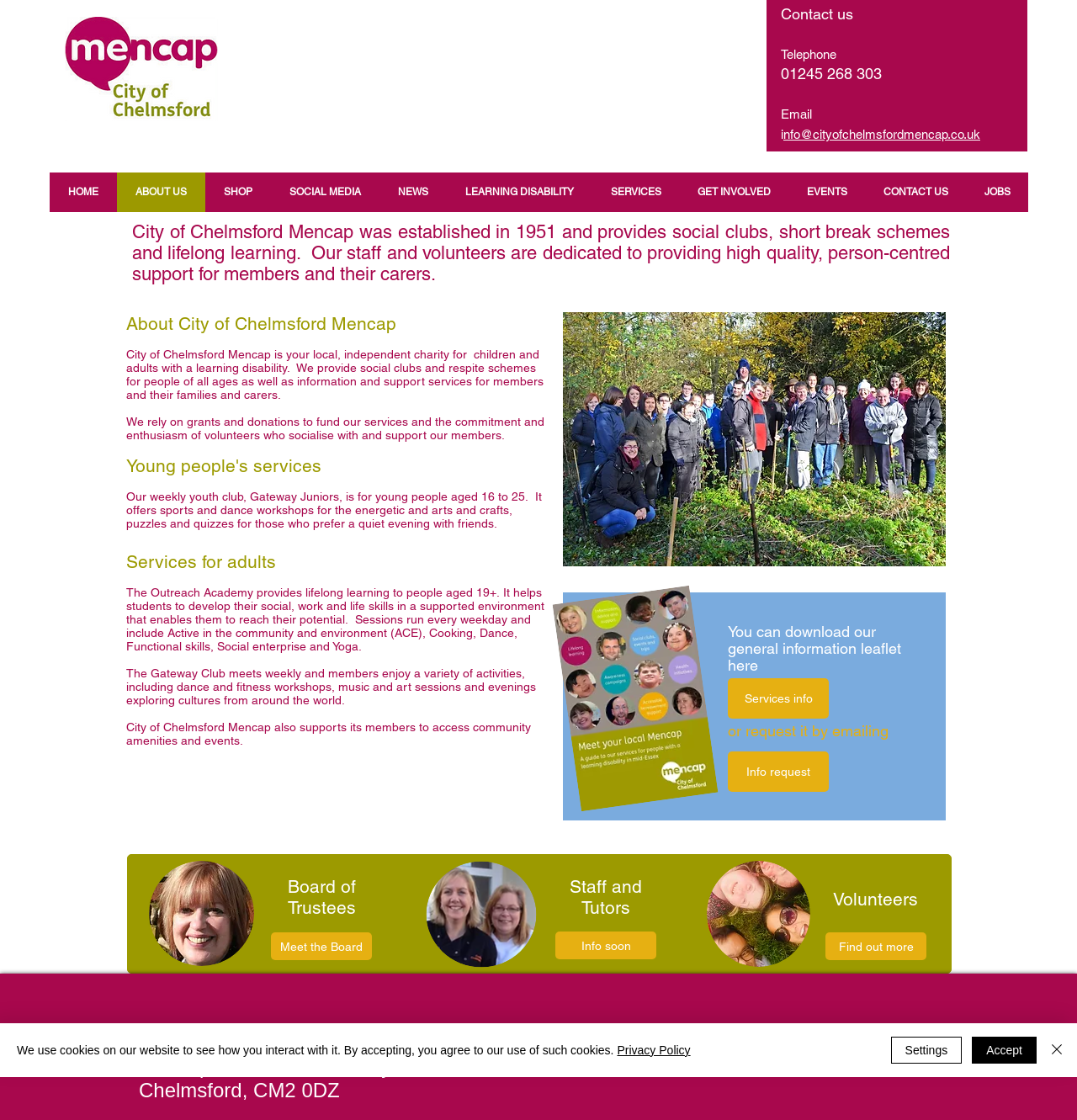What is the phone number to contact City of Chelmsford Mencap?
Please provide a single word or phrase as your answer based on the image.

01245 268 303